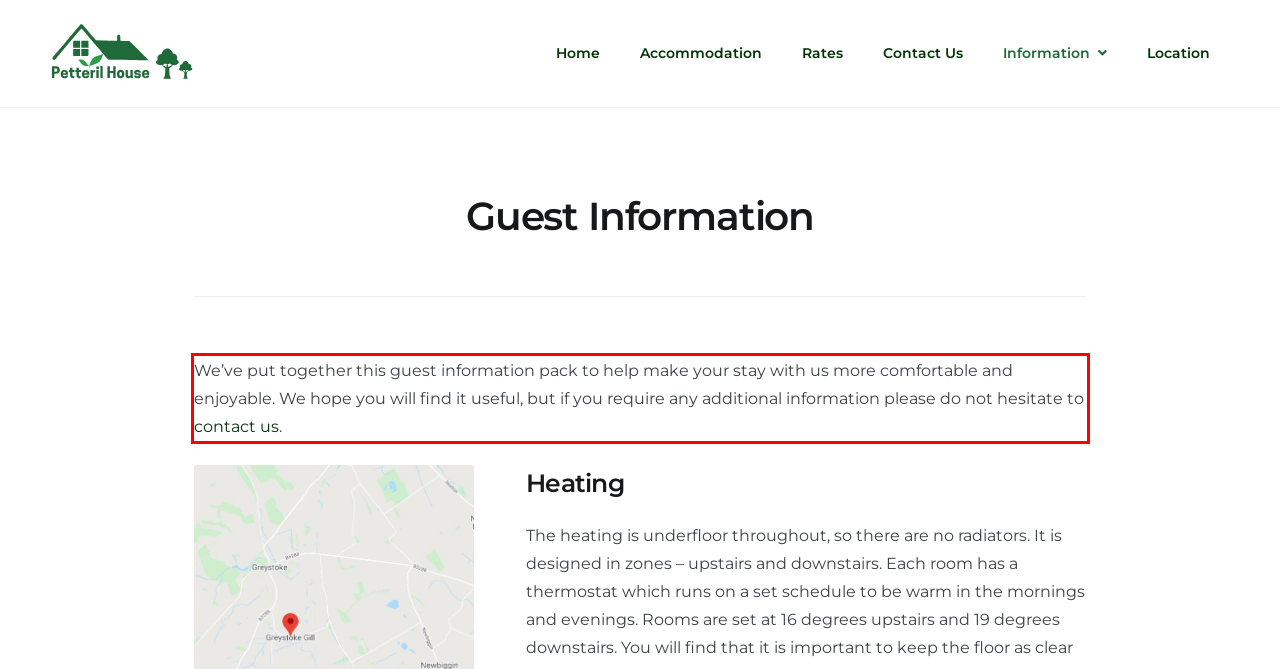Given a screenshot of a webpage containing a red rectangle bounding box, extract and provide the text content found within the red bounding box.

We’ve put together this guest information pack to help make your stay with us more comfortable and enjoyable. We hope you will find it useful, but if you require any additional information please do not hesitate to contact us.